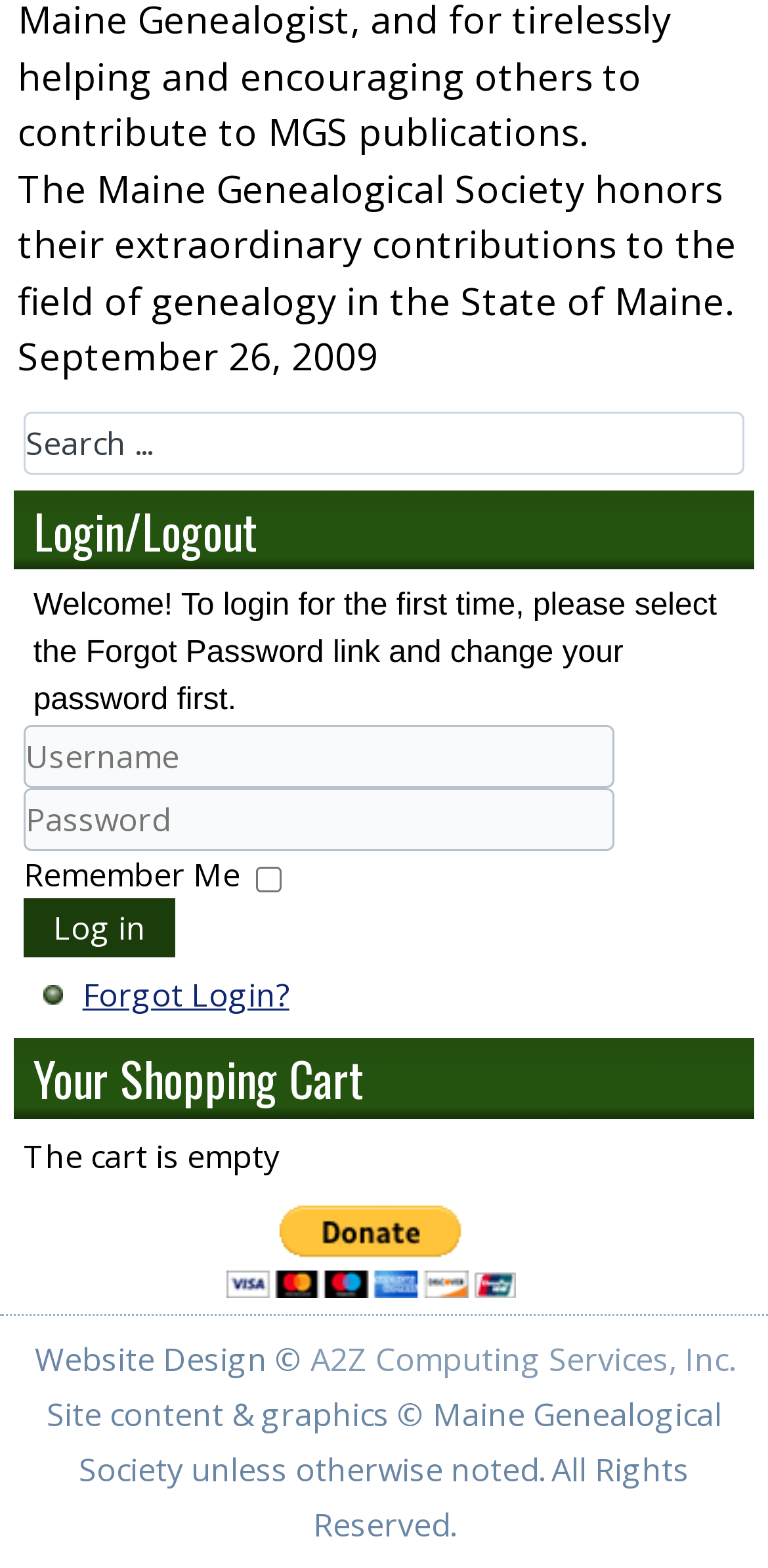What is the name of the organization that owns the website content? Analyze the screenshot and reply with just one word or a short phrase.

Maine Genealogical Society